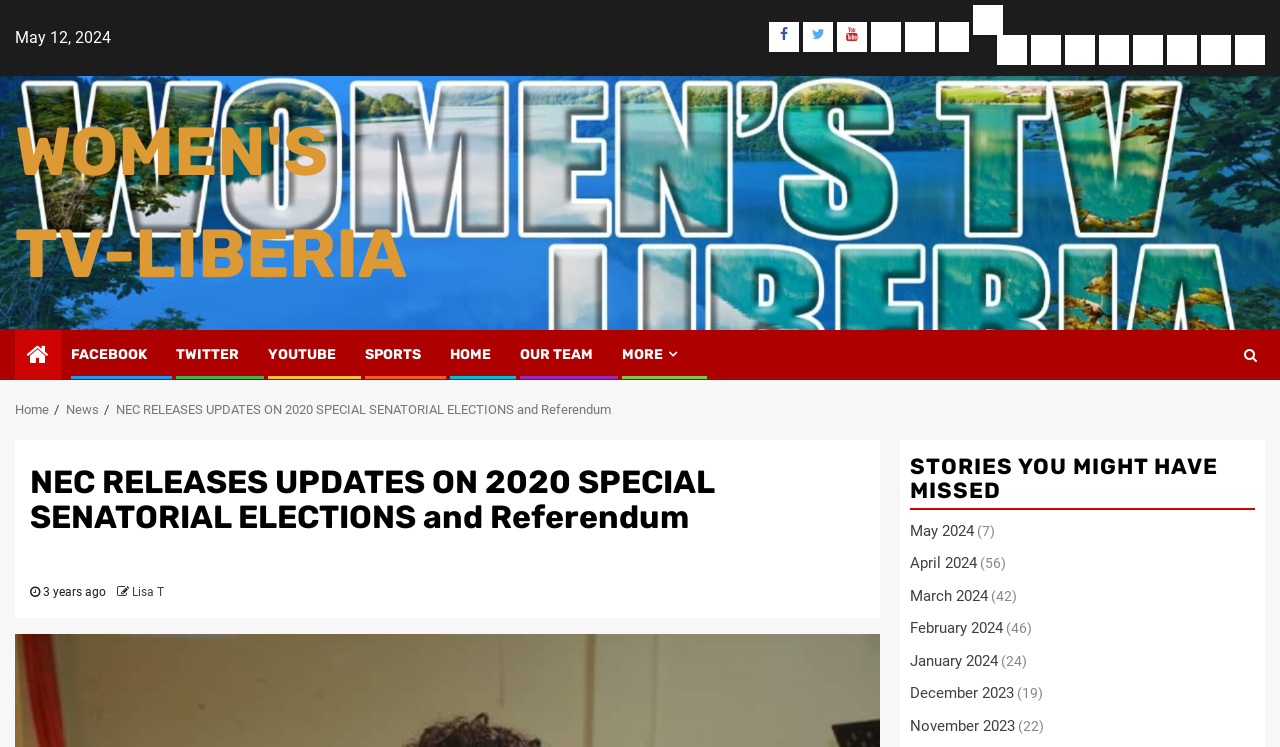Your task is to extract the text of the main heading from the webpage.

NEC RELEASES UPDATES ON 2020 SPECIAL SENATORIAL ELECTIONS and Referendum